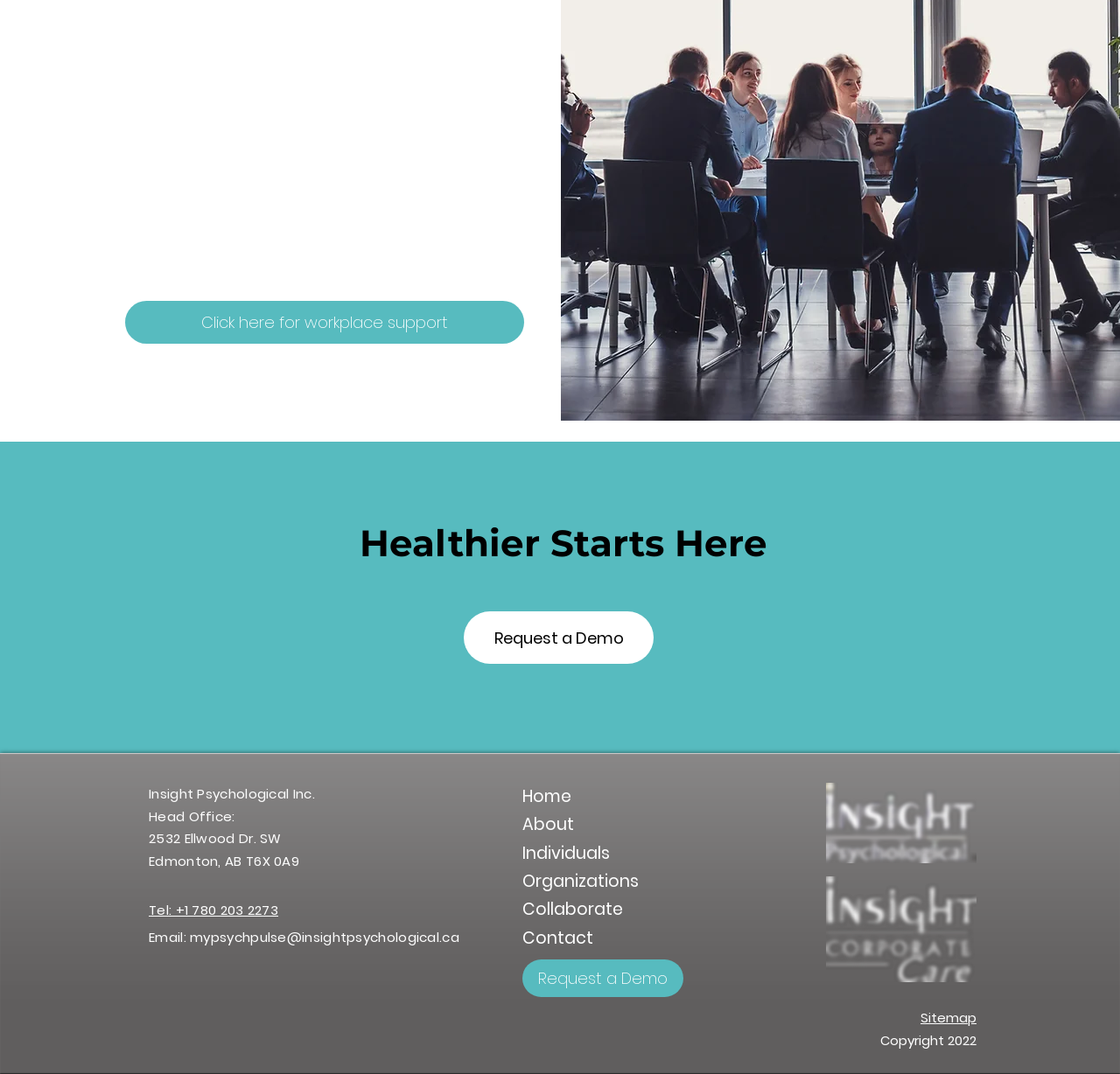Identify the bounding box of the HTML element described as: "About".

[0.466, 0.757, 0.512, 0.779]